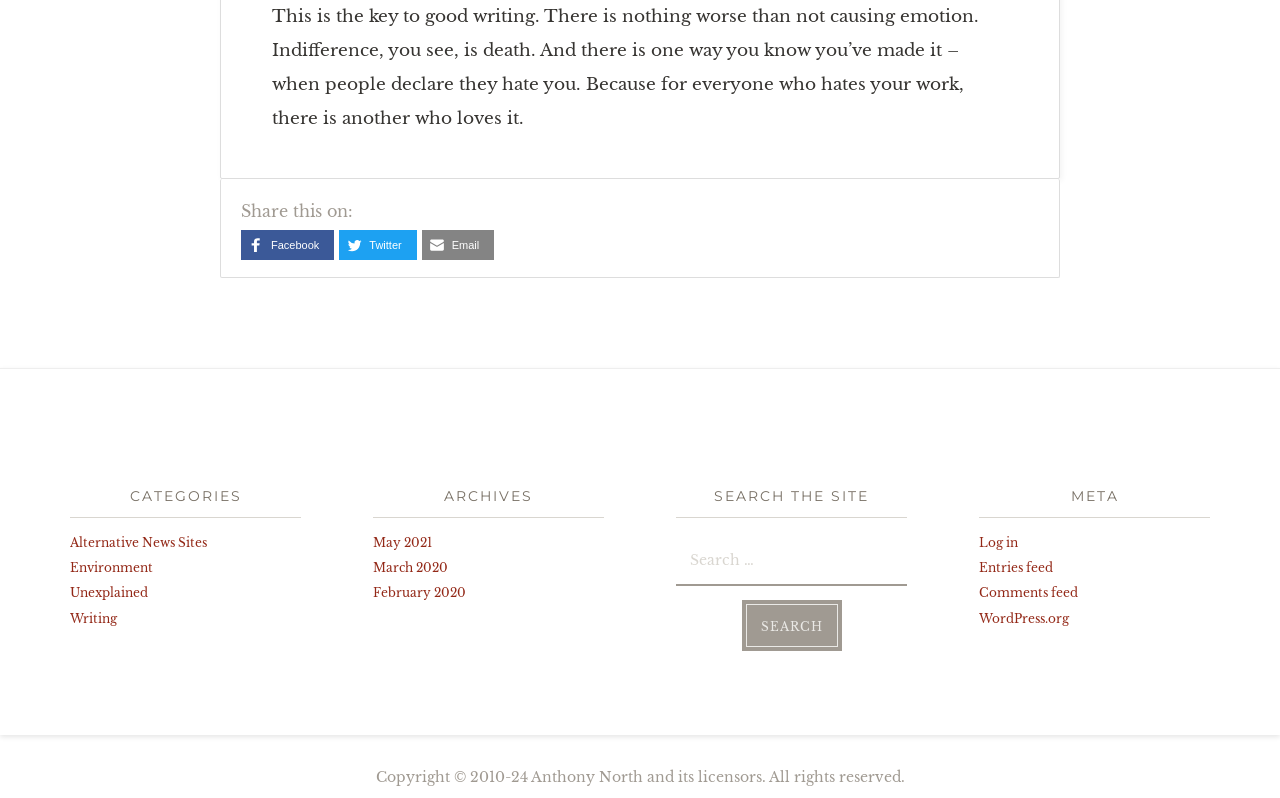Bounding box coordinates are specified in the format (top-left x, top-left y, bottom-right x, bottom-right y). All values are floating point numbers bounded between 0 and 1. Please provide the bounding box coordinate of the region this sentence describes: Writing

[0.055, 0.765, 0.091, 0.784]